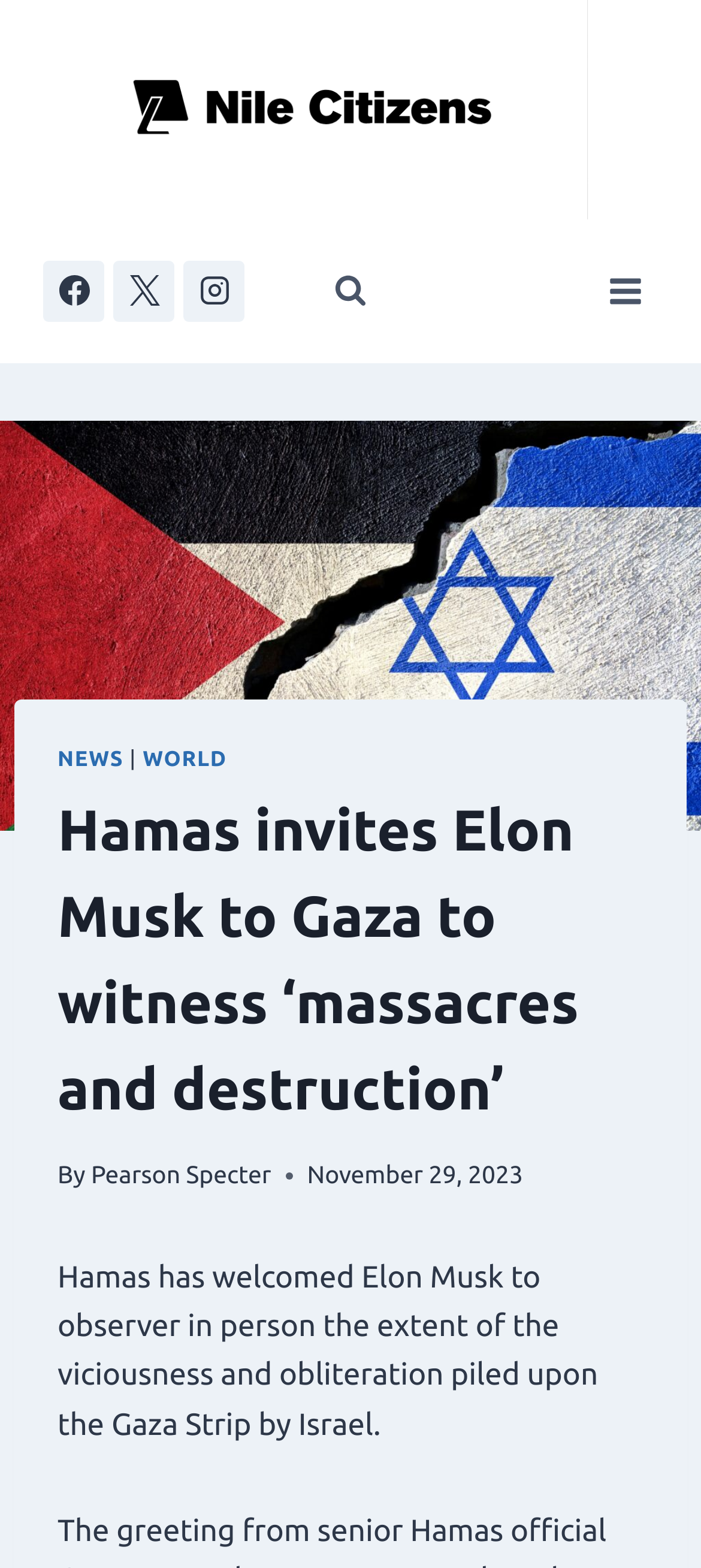Determine the bounding box coordinates for the HTML element described here: "World".

[0.204, 0.477, 0.324, 0.492]